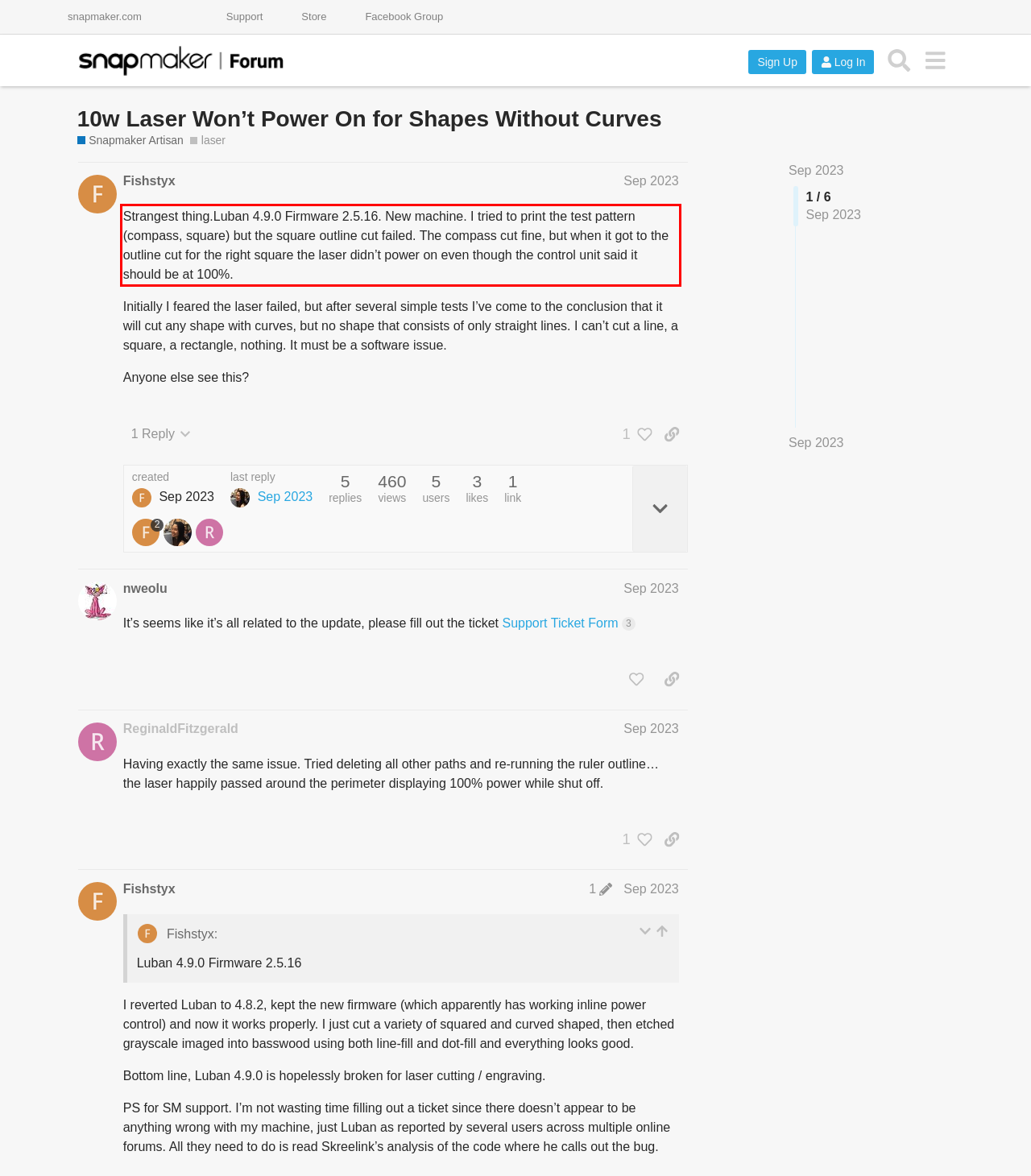Using the provided screenshot of a webpage, recognize the text inside the red rectangle bounding box by performing OCR.

Strangest thing.Luban 4.9.0 Firmware 2.5.16. New machine. I tried to print the test pattern (compass, square) but the square outline cut failed. The compass cut fine, but when it got to the outline cut for the right square the laser didn’t power on even though the control unit said it should be at 100%.